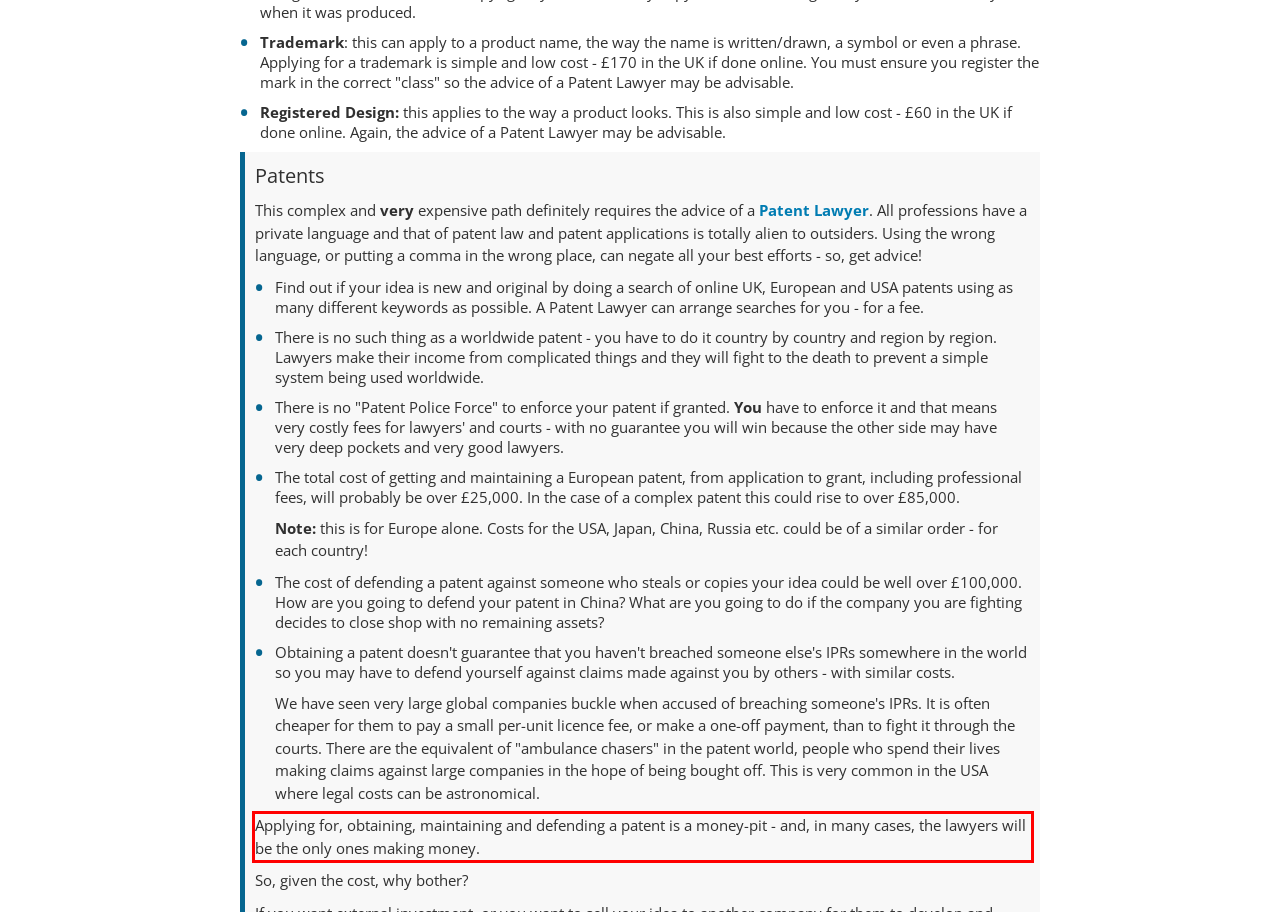You are provided with a screenshot of a webpage that includes a red bounding box. Extract and generate the text content found within the red bounding box.

Applying for, obtaining, maintaining and defending a patent is a money-pit - and, in many cases, the lawyers will be the only ones making money.